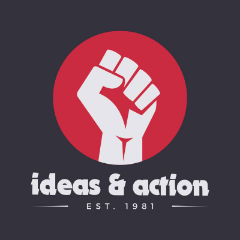What is the color of the circular background?
Please provide a comprehensive and detailed answer to the question.

The logo features a prominent raised fist set against a vibrant red circular background, which adds to the overall visual impact and emphasizes the publication's commitment to social justice and empowerment.